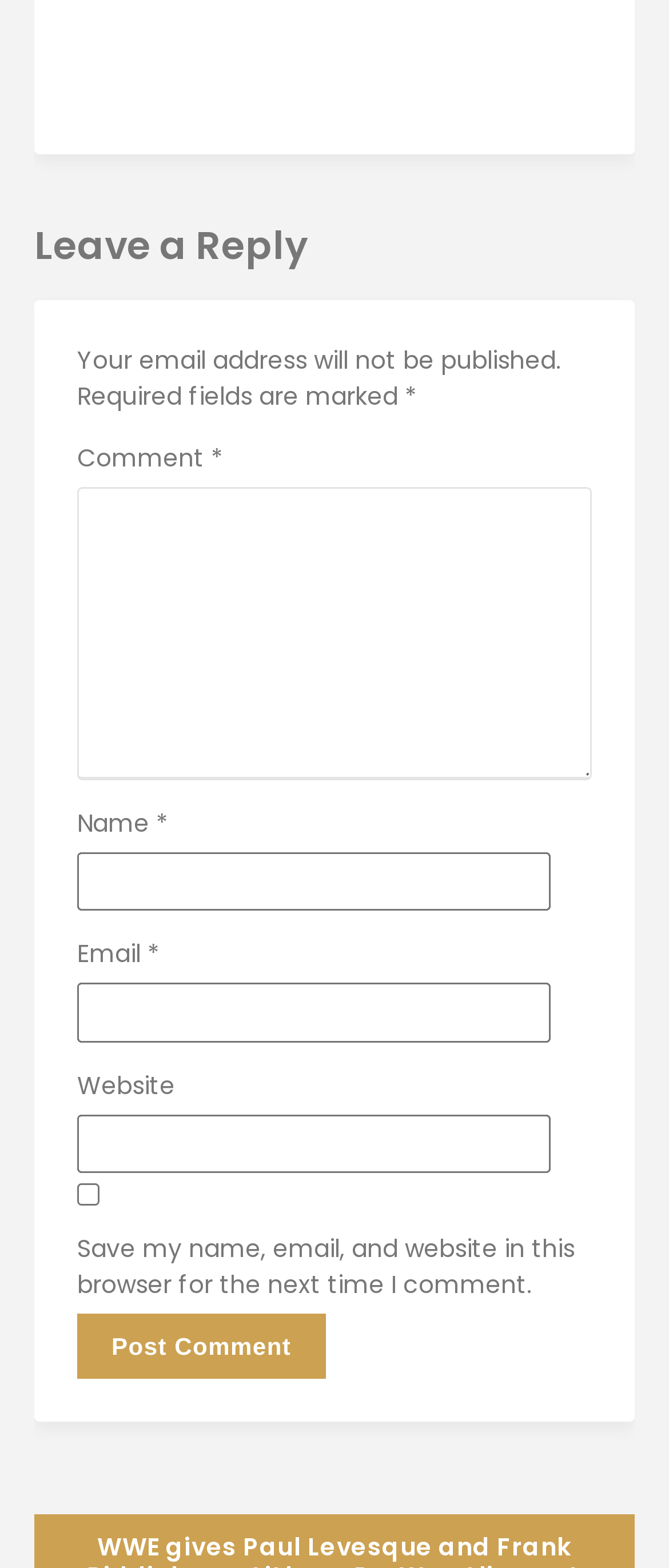Find the bounding box coordinates for the area that must be clicked to perform this action: "Check the 'Save my name, email, and website in this browser for the next time I comment.' checkbox".

[0.115, 0.754, 0.149, 0.768]